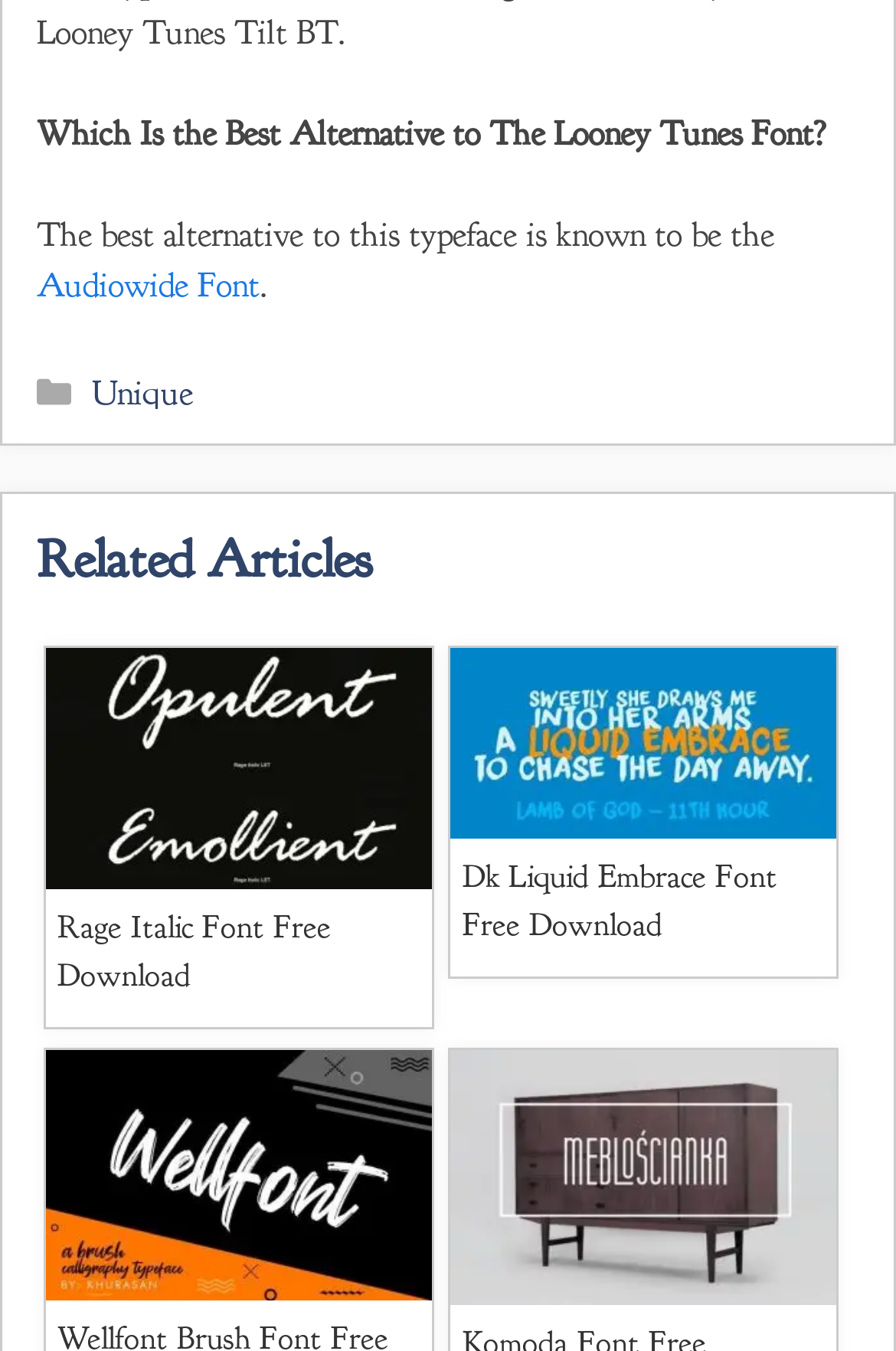From the webpage screenshot, predict the bounding box of the UI element that matches this description: "Rage Italic Font Free Download".

[0.051, 0.658, 0.483, 0.75]